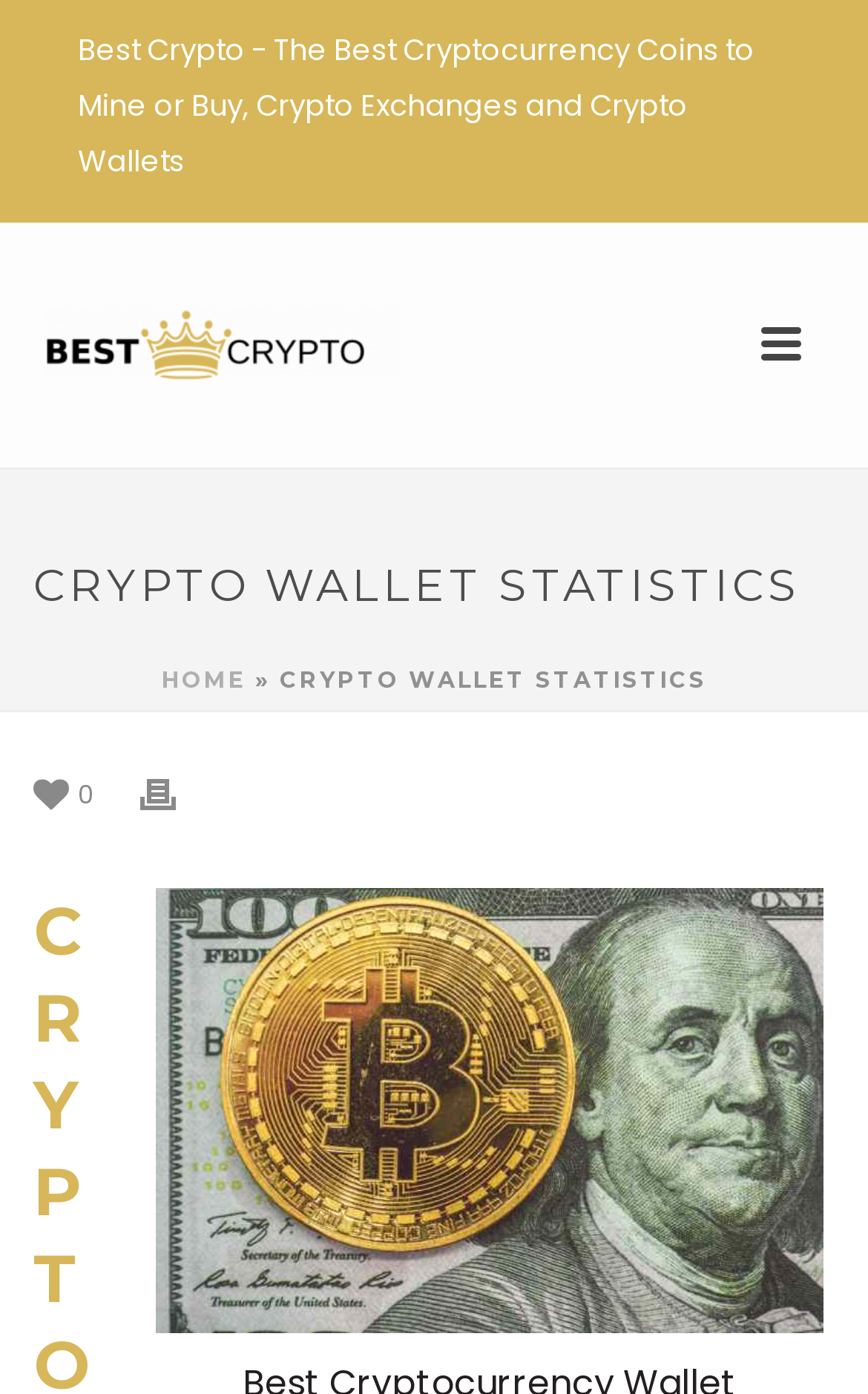Generate the title text from the webpage.

CRYPTO WALLET STATISTICS